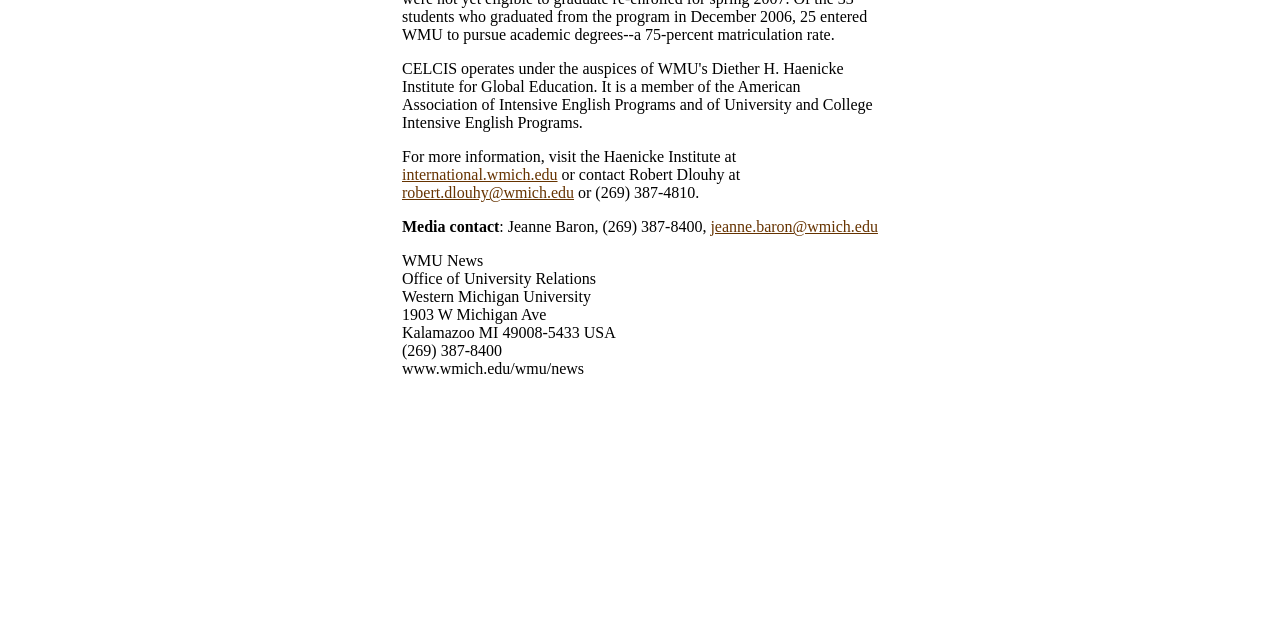Locate the bounding box of the user interface element based on this description: "robert.dlouhy@wmich.edu".

[0.314, 0.288, 0.448, 0.315]